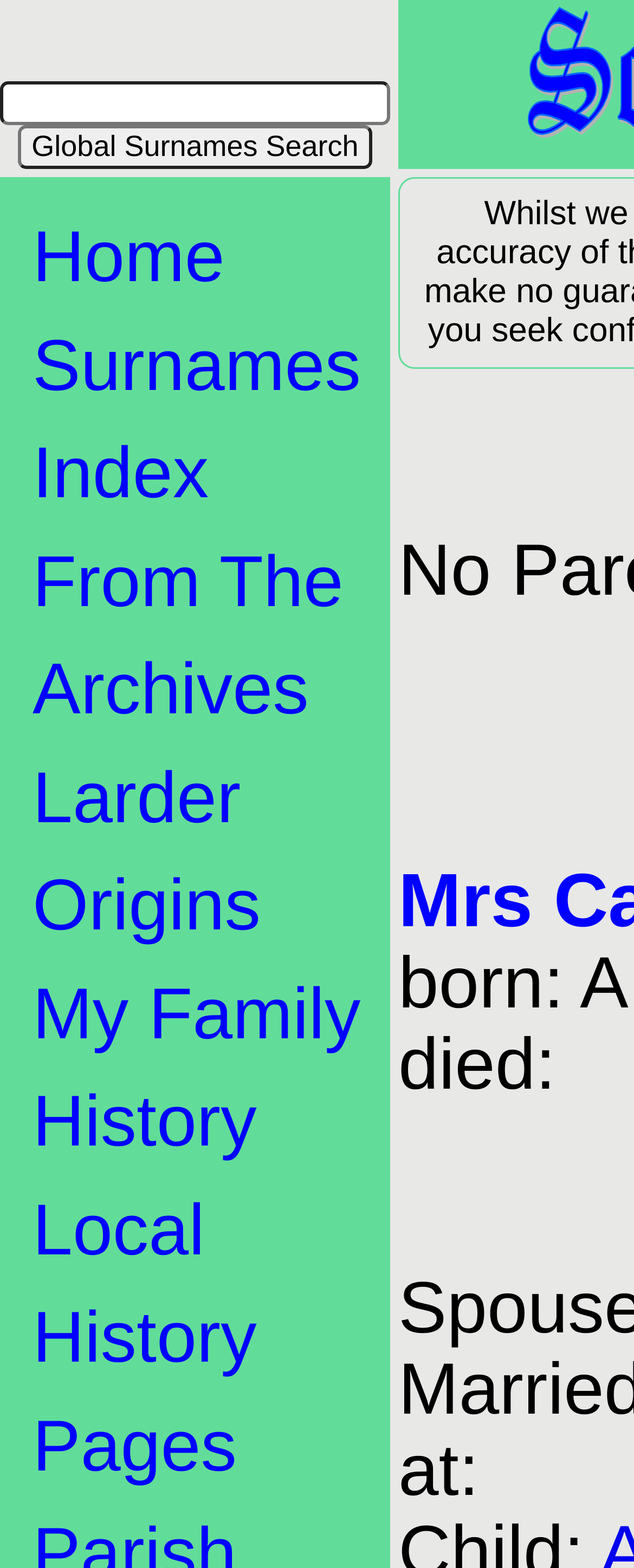Where is the searchbox located?
Using the visual information, respond with a single word or phrase.

Top left